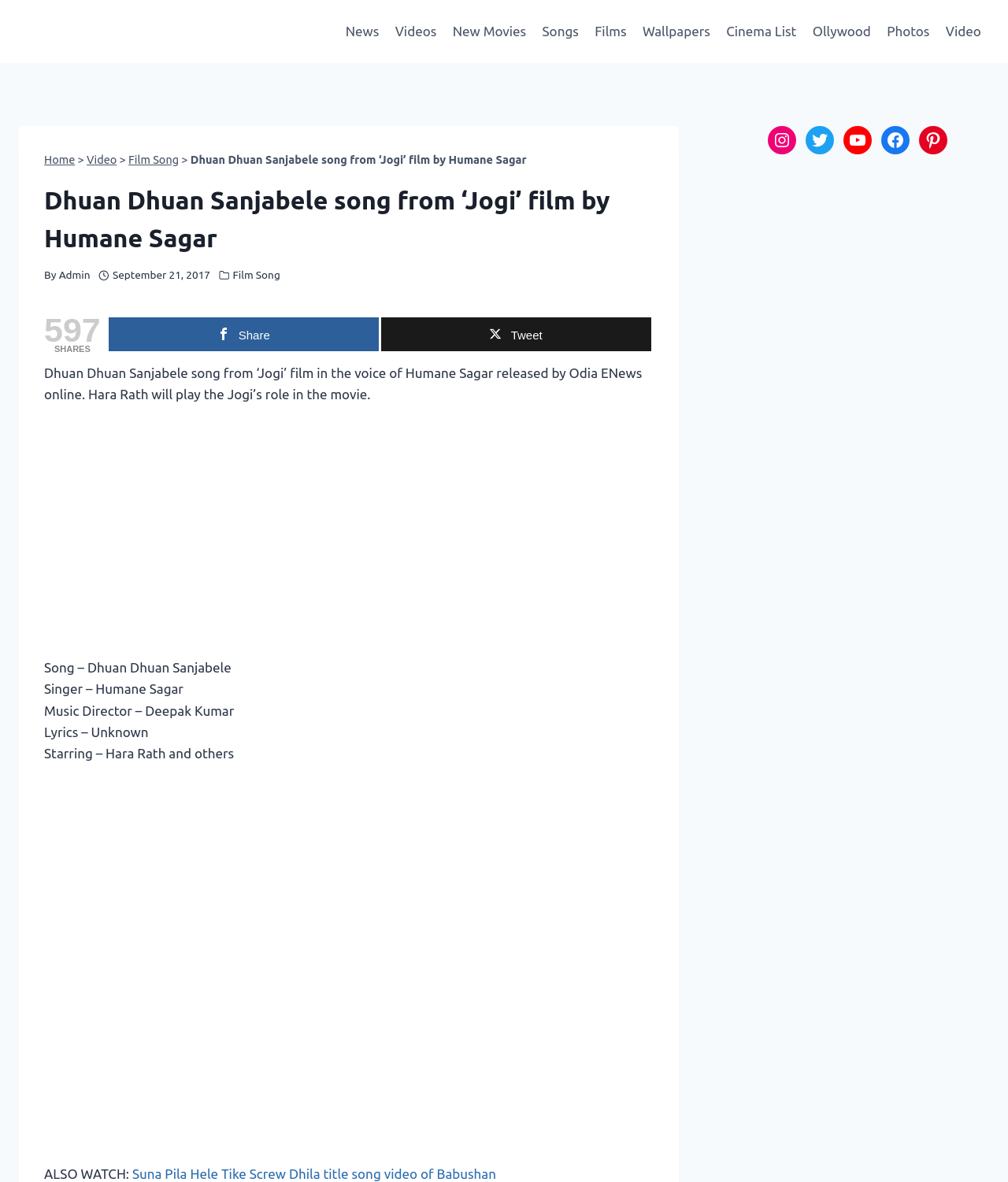Please answer the following query using a single word or phrase: 
What is the name of the song?

Dhuan Dhuan Sanjabele